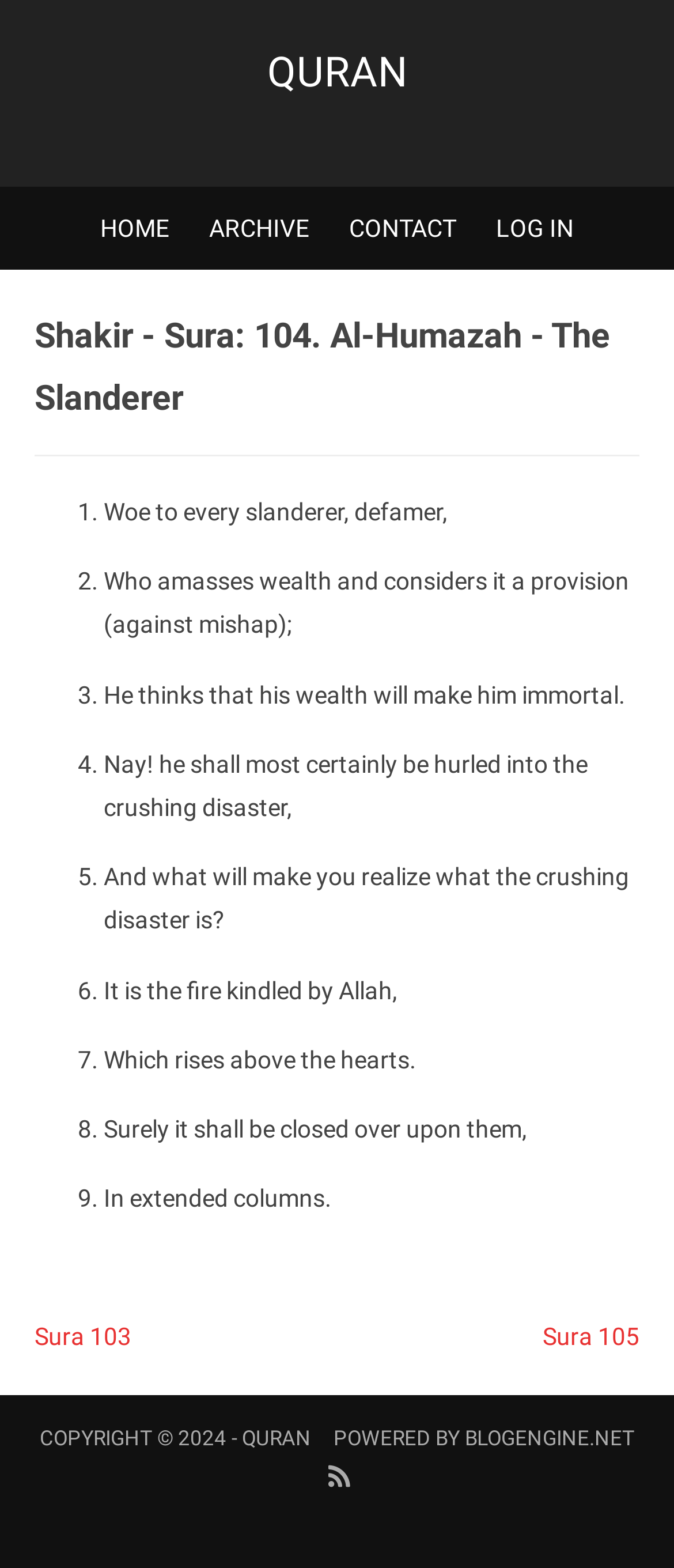Can you determine the bounding box coordinates of the area that needs to be clicked to fulfill the following instruction: "Read Sura 103"?

[0.051, 0.844, 0.195, 0.862]